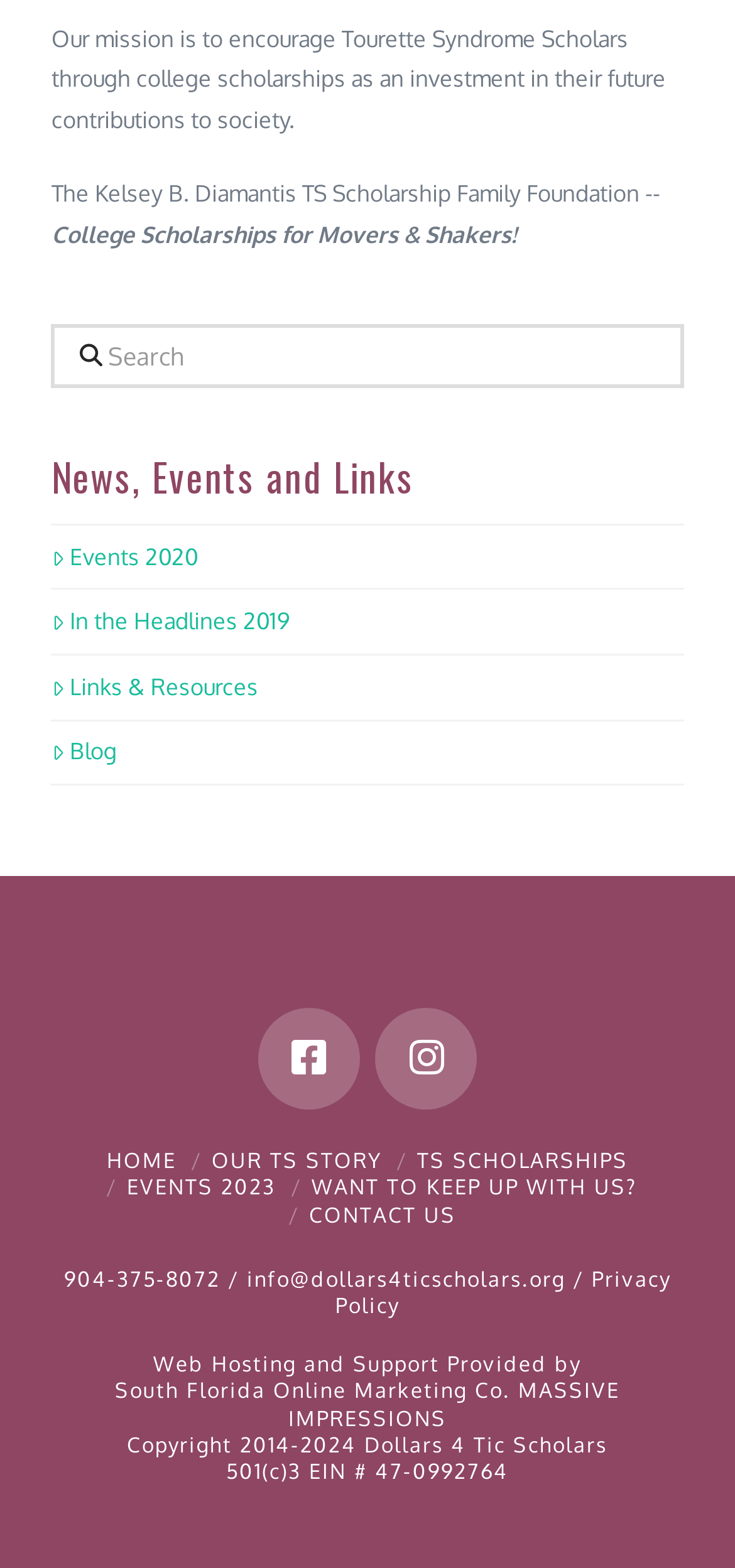Find the bounding box coordinates corresponding to the UI element with the description: "Links & Resources". The coordinates should be formatted as [left, top, right, bottom], with values as floats between 0 and 1.

[0.07, 0.427, 0.351, 0.449]